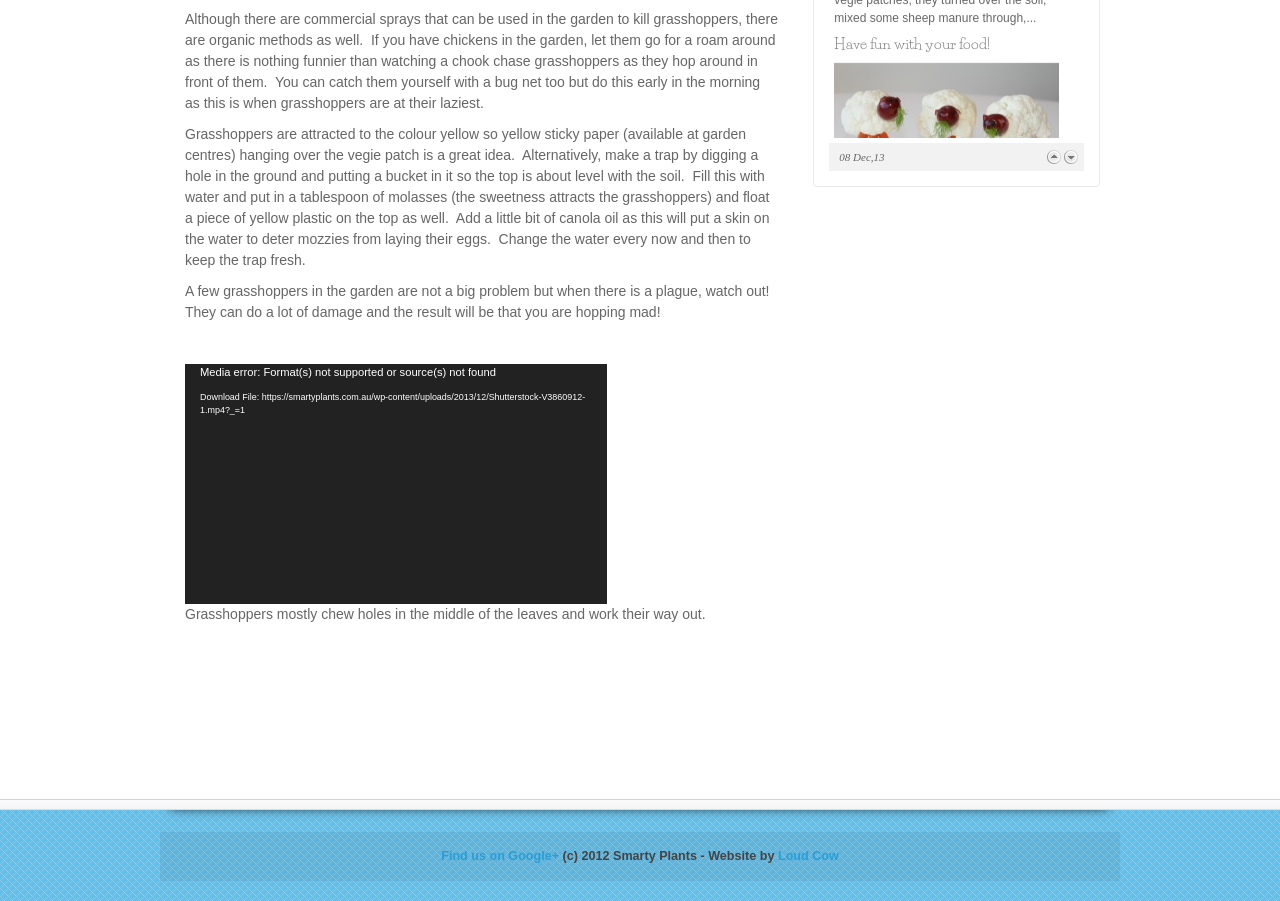Using the description: "Loud Cow", determine the UI element's bounding box coordinates. Ensure the coordinates are in the format of four float numbers between 0 and 1, i.e., [left, top, right, bottom].

[0.608, 0.942, 0.655, 0.958]